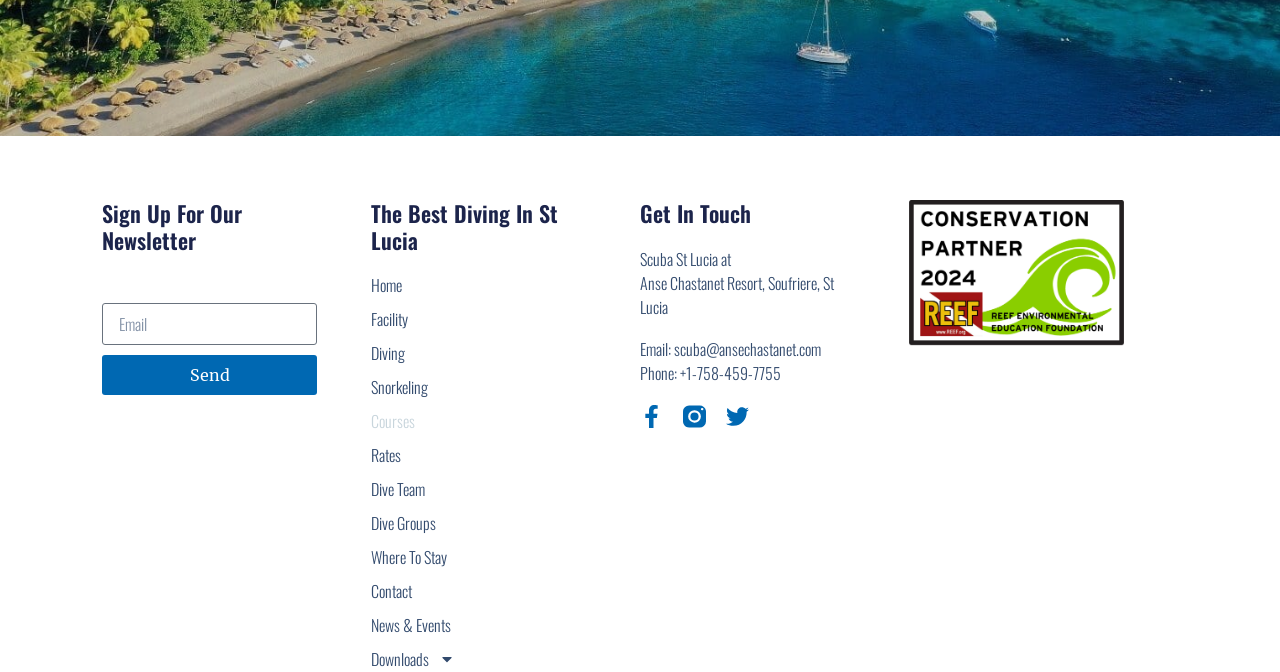Locate the bounding box coordinates of the element's region that should be clicked to carry out the following instruction: "Contact via email". The coordinates need to be four float numbers between 0 and 1, i.e., [left, top, right, bottom].

[0.5, 0.501, 0.668, 0.537]